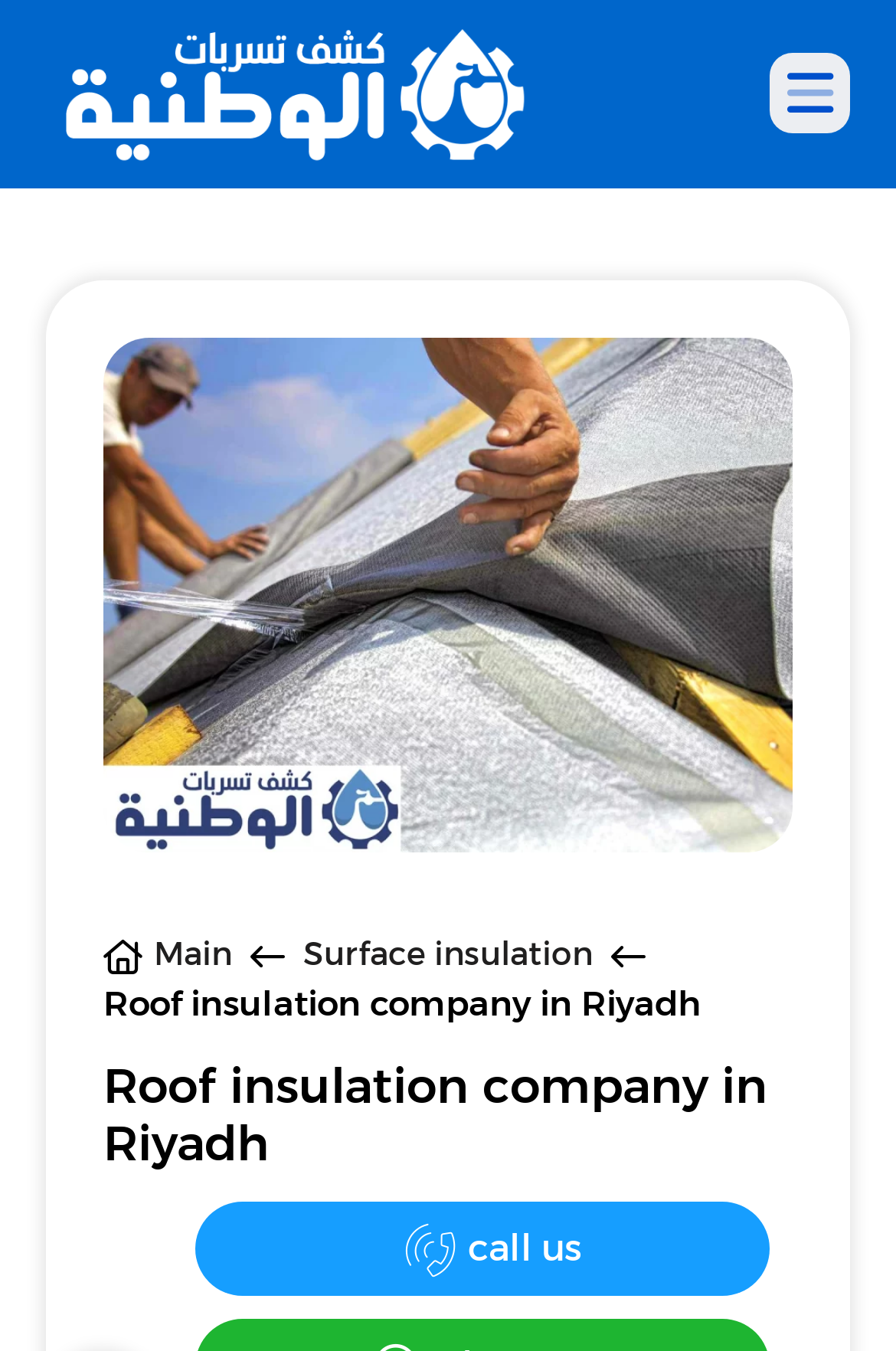Can you give a detailed response to the following question using the information from the image? What is the company name?

The company name can be found in the top-left corner of the webpage, where the logo is located. The image with the text 'National Leaks' is likely the company logo, and the link with the same text confirms this.